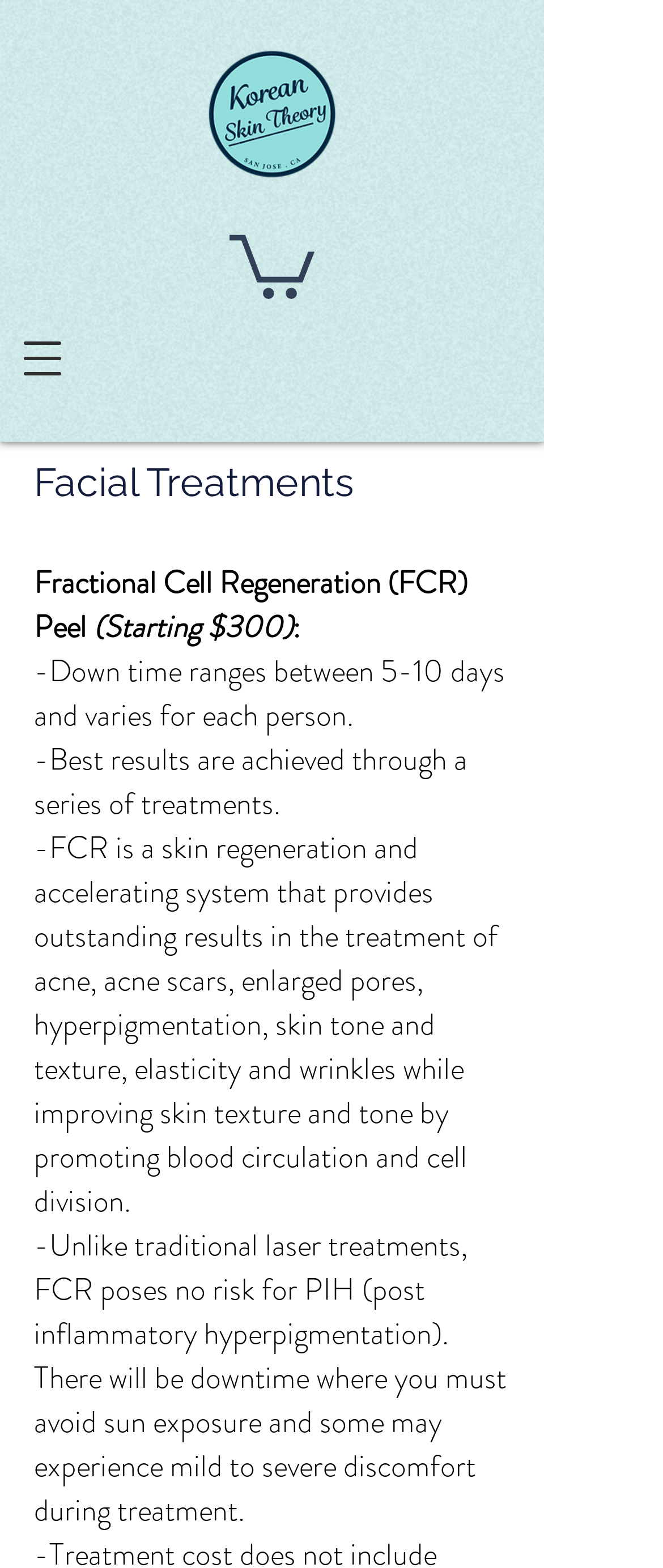Summarize the webpage with a detailed and informative caption.

The webpage is about facial treatments, specifically highlighting the benefits of a skin regeneration and accelerating system called FCR. At the top left of the page, there is a logo image of "24AUG18_KST_Logo_m1.png". Below the logo, there is a button to open a navigation menu. 

To the right of the logo, there is another image, and below it, a heading "Facial Treatments" is prominently displayed. Under the heading, there are three paragraphs of text. The first paragraph explains that the best results are achieved through a series of treatments. The second paragraph provides a detailed description of the benefits of FCR, including its ability to treat acne, acne scars, enlarged pores, hyperpigmentation, skin tone and texture, elasticity, and wrinkles. The third paragraph discusses the advantages of FCR over traditional laser treatments, including the lack of risk for post-inflammatory hyperpigmentation, but notes that there may be downtime and mild to severe discomfort during treatment.